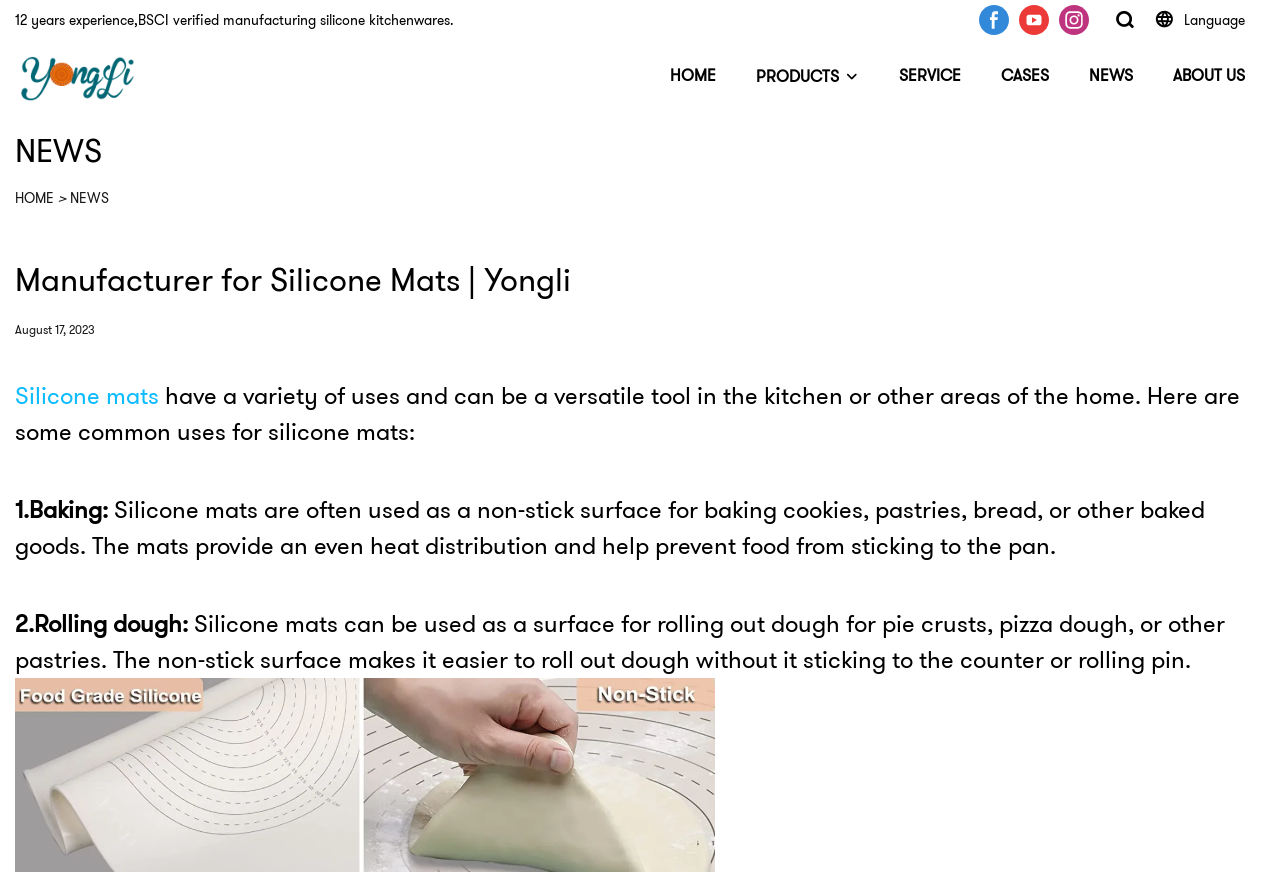Identify the bounding box for the described UI element: "Silicone mats".

[0.012, 0.434, 0.124, 0.473]